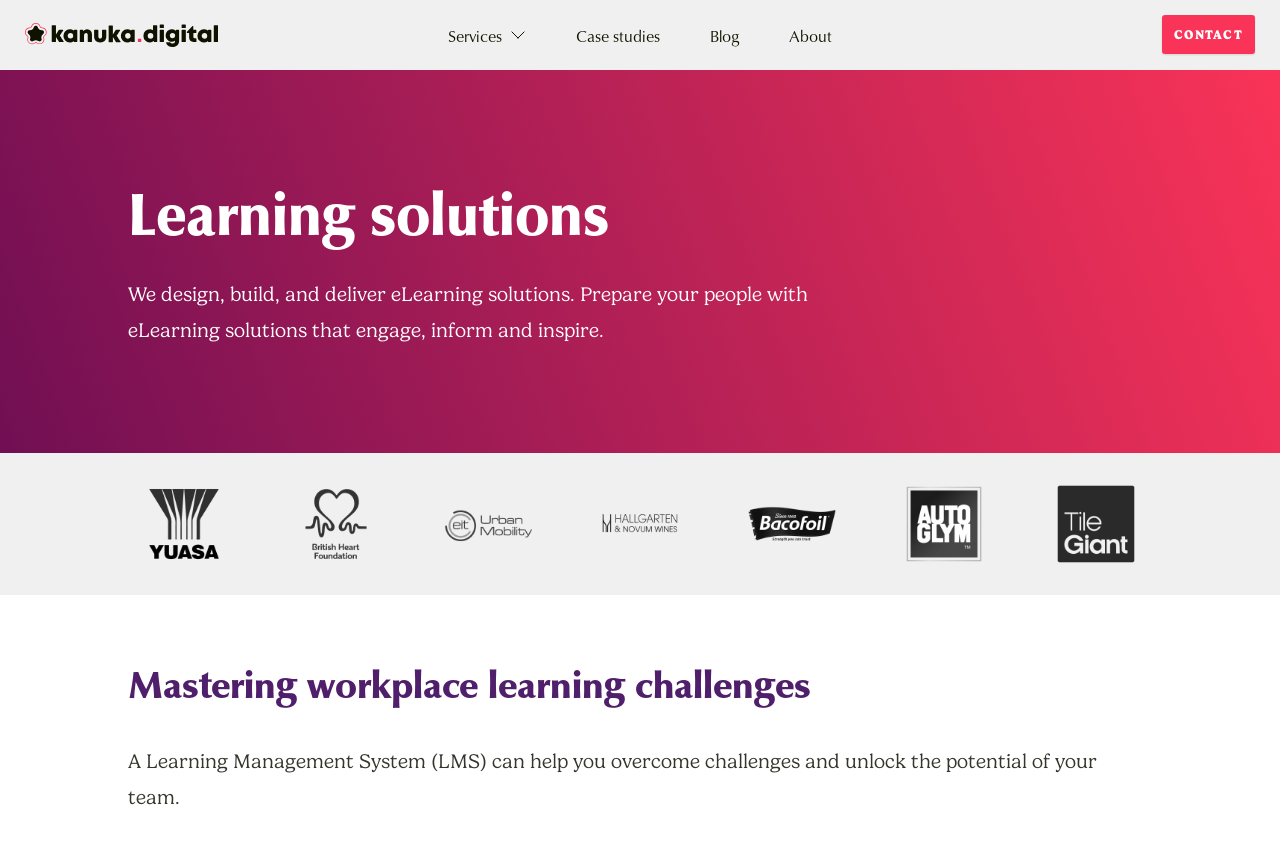Answer the following query concisely with a single word or phrase:
How many images are there on the webpage?

8